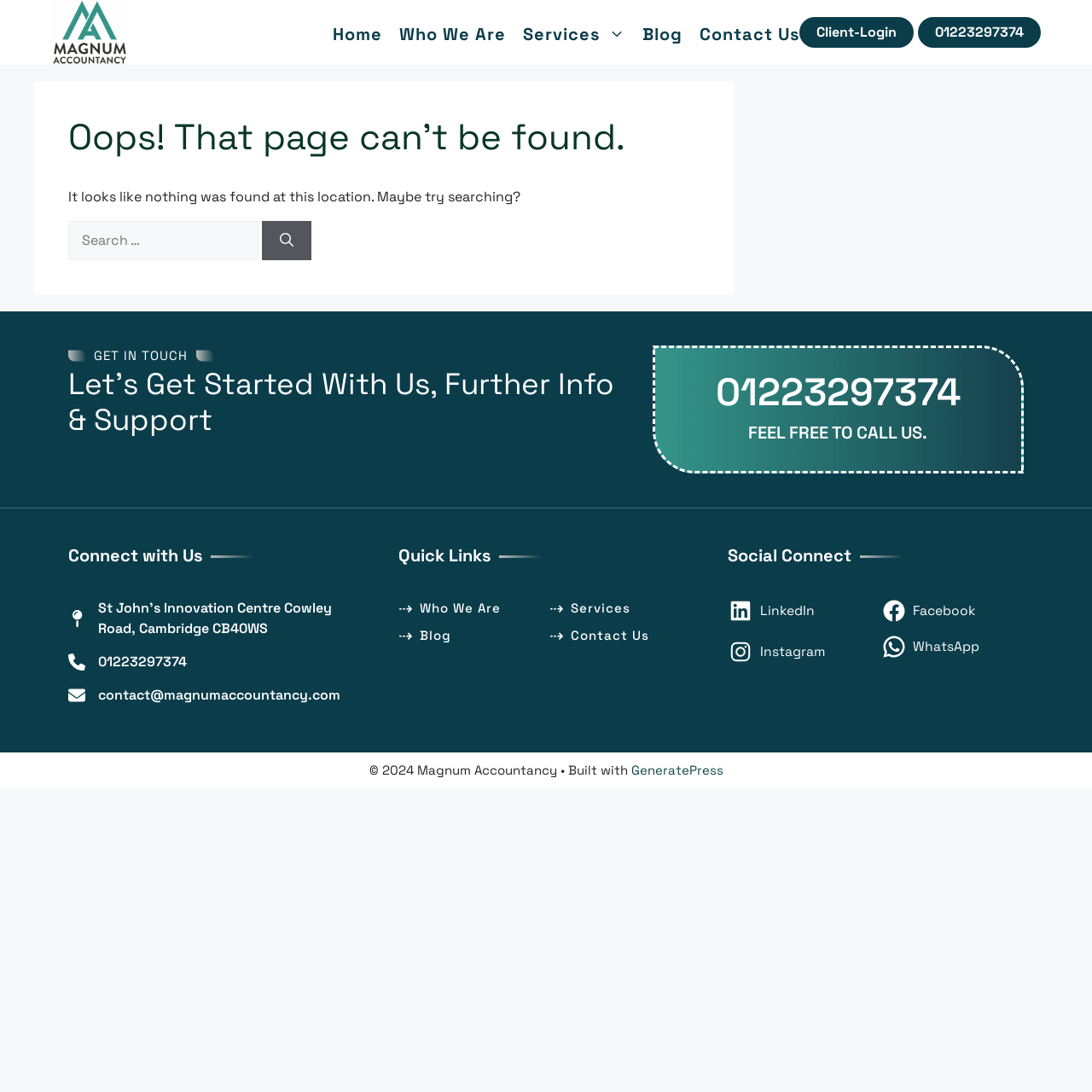Find the bounding box coordinates of the clickable element required to execute the following instruction: "Search for something". Provide the coordinates as four float numbers between 0 and 1, i.e., [left, top, right, bottom].

[0.062, 0.202, 0.237, 0.238]